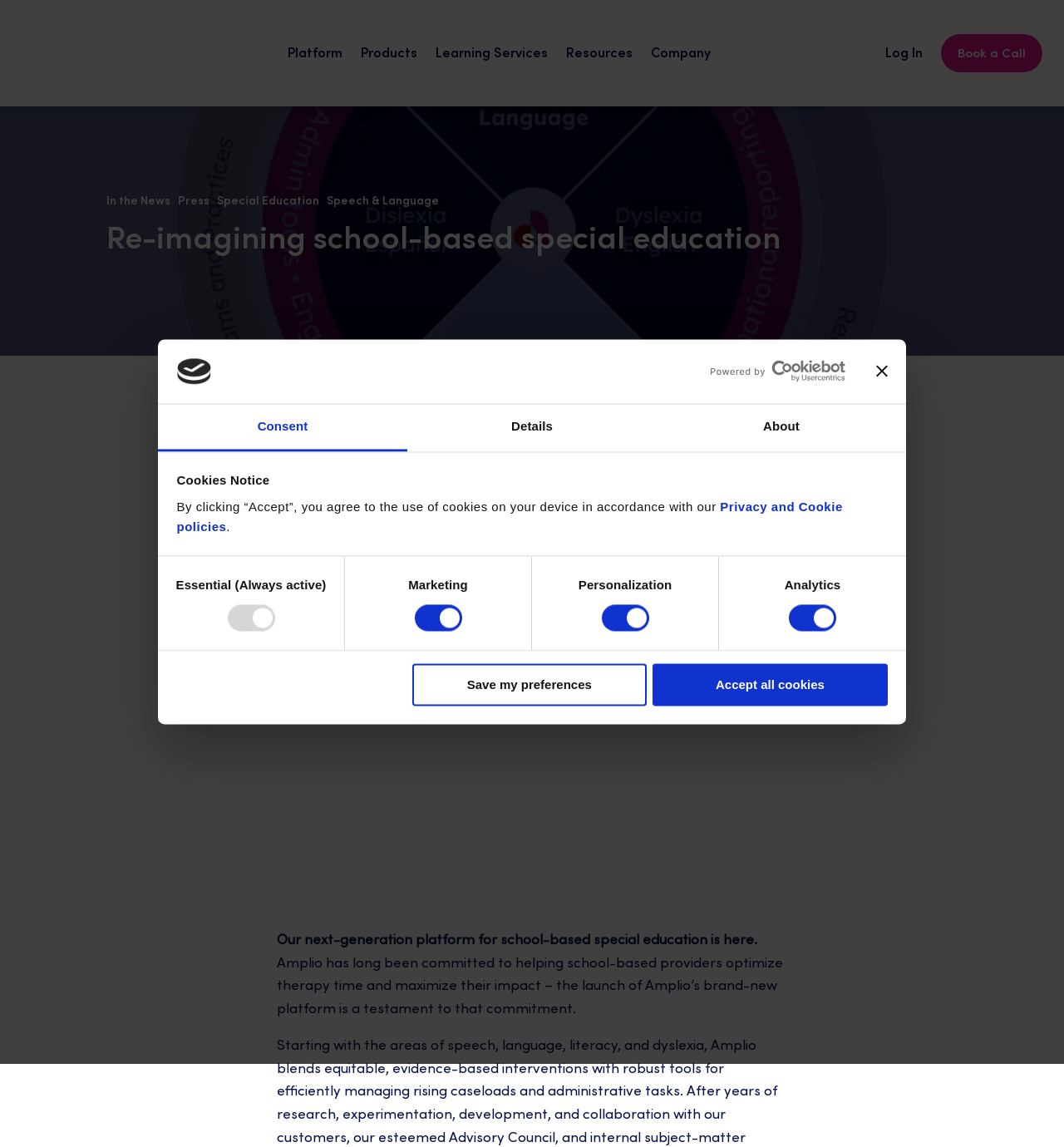Offer a thorough description of the webpage.

The webpage is focused on introducing the new Amplio platform, which empowers speech and language programs and expands special education support. At the top, there is a cookies notice dialog with a logo, a link to open in a new window, and a close button. Below the dialog, there is a tab list with three tabs: Consent, Details, and About. The Consent tab is selected by default, and it contains a cookies notice message, a heading, and a link to the privacy and cookie policies.

Under the cookies notice, there is a consent selection group with four checkboxes: Essential, Marketing, Personalization, and Analytics. Each checkbox has a corresponding static text label. Below the consent selection group, there are two buttons: Save my preferences and Accept all cookies.

On the top-right corner, there are three links: Resources, Log In, and Book a Call. On the top-left corner, there are four links: In the News, Press, Special Education, and Speech & Language. Below these links, there is a heading that reads "Re-imagining school-based special education" and a date "07/18/2023".

The main content of the webpage starts with a heading that matches the meta description, followed by an image. Below the image, there are two paragraphs of text that describe the new Amplio platform and its commitment to helping school-based providers optimize therapy time and maximize their impact.